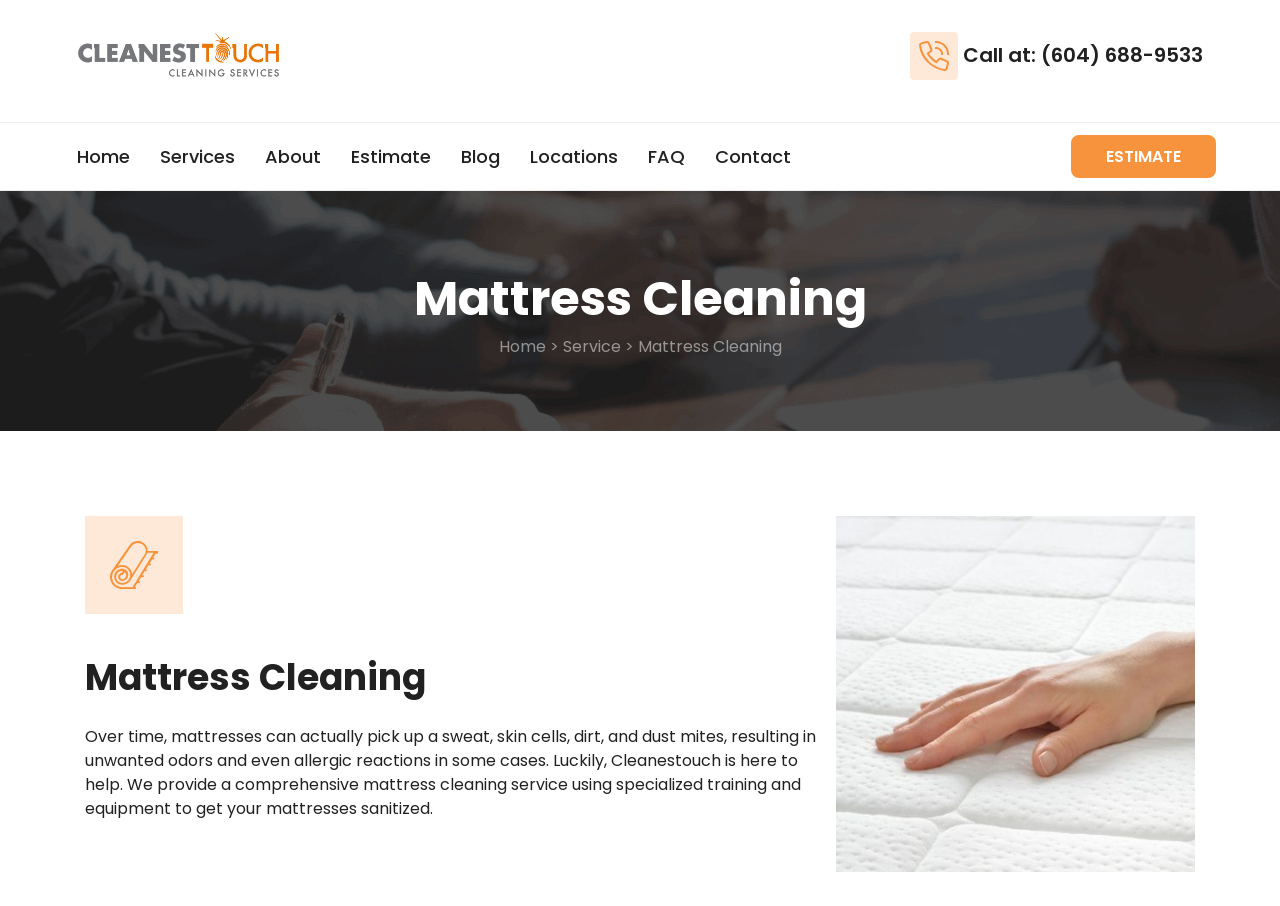Please determine the bounding box of the UI element that matches this description: Call at: (604) 688-9533. The coordinates should be given as (top-left x, top-left y, bottom-right x, bottom-right y), with all values between 0 and 1.

[0.752, 0.045, 0.94, 0.076]